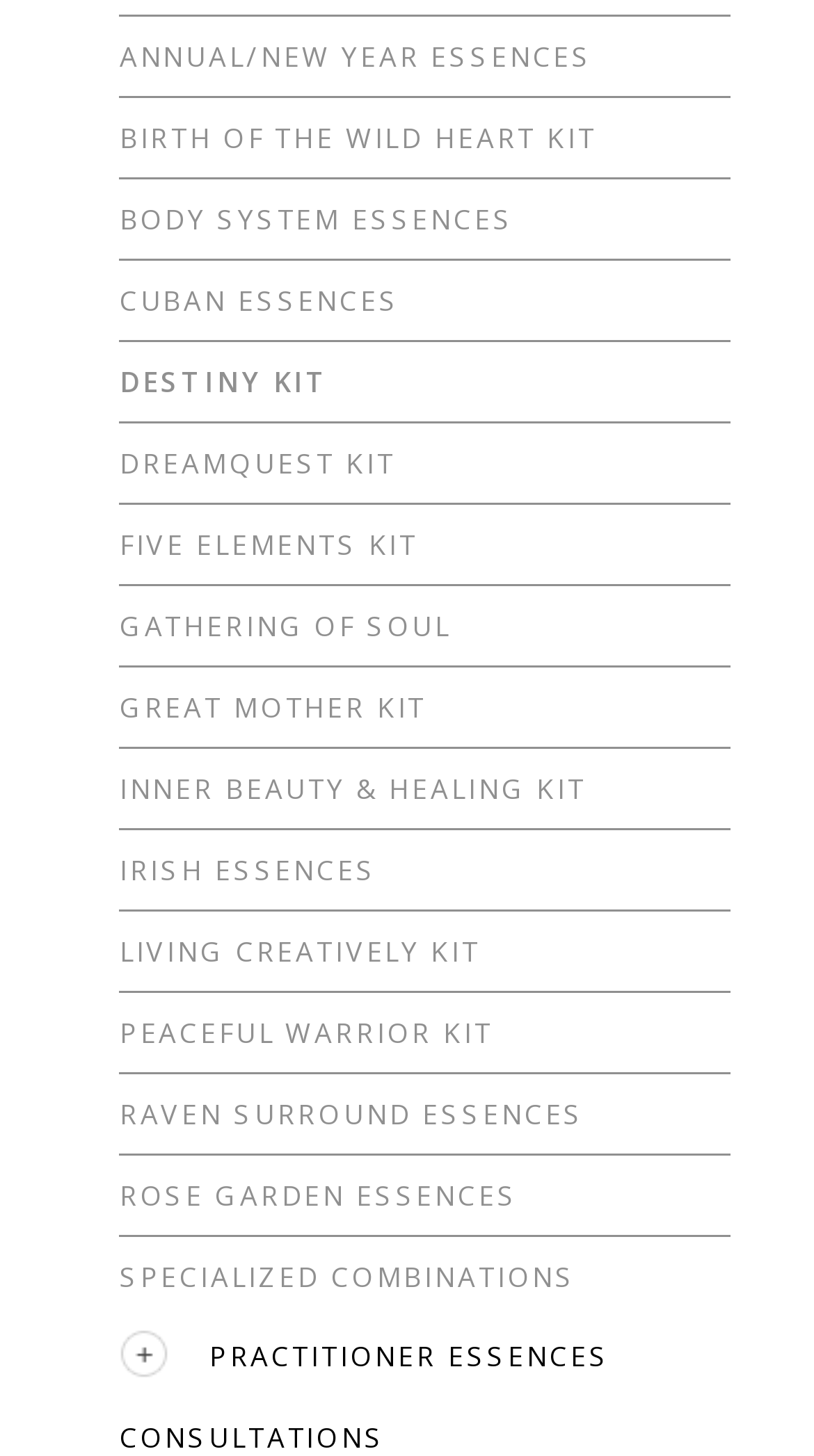Find the bounding box coordinates of the area to click in order to follow the instruction: "Explore BIRTH OF THE WILD HEART KIT".

[0.147, 0.081, 0.733, 0.107]